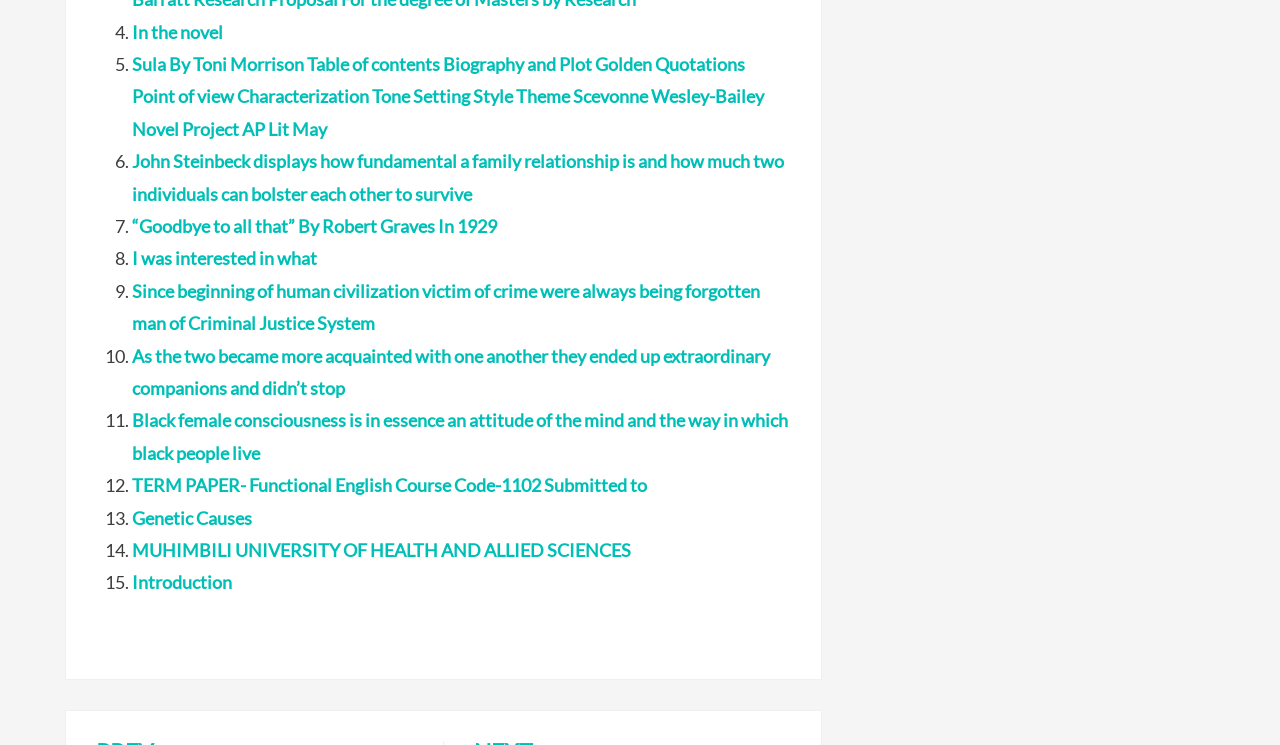Please identify the bounding box coordinates of the element on the webpage that should be clicked to follow this instruction: "View 'Sula By Toni Morrison Table of contents'". The bounding box coordinates should be given as four float numbers between 0 and 1, formatted as [left, top, right, bottom].

[0.103, 0.071, 0.597, 0.188]